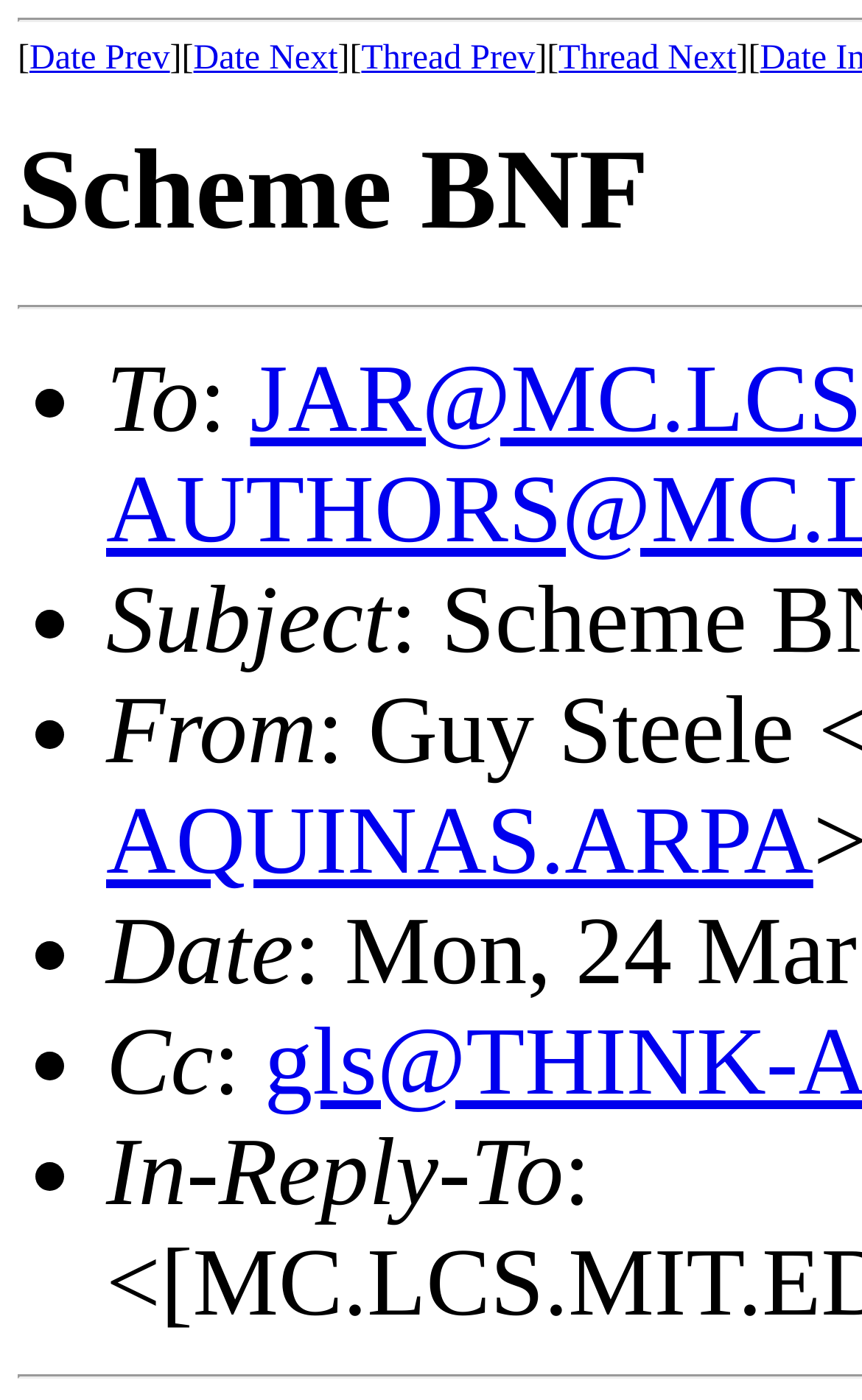What is the last list item?
Based on the image, give a one-word or short phrase answer.

In-Reply-To